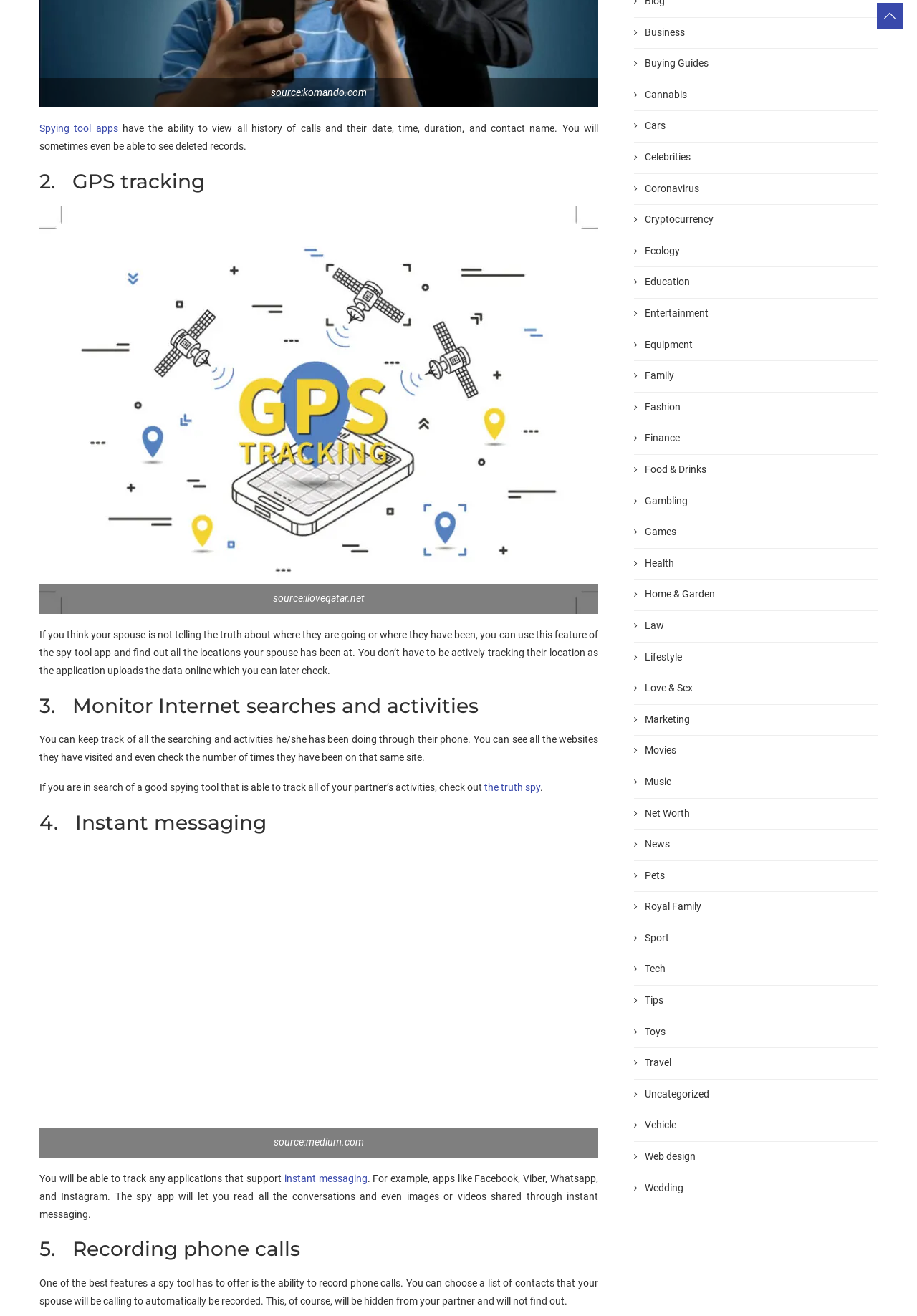What type of data can be recorded by spy tool apps?
Based on the image, answer the question with as much detail as possible.

According to the webpage, one of the features of spy tool apps is the ability to record phone calls. This is mentioned under the '5. Recording phone calls' heading, which states 'One of the best features a spy tool has to offer is the ability to record phone calls'.